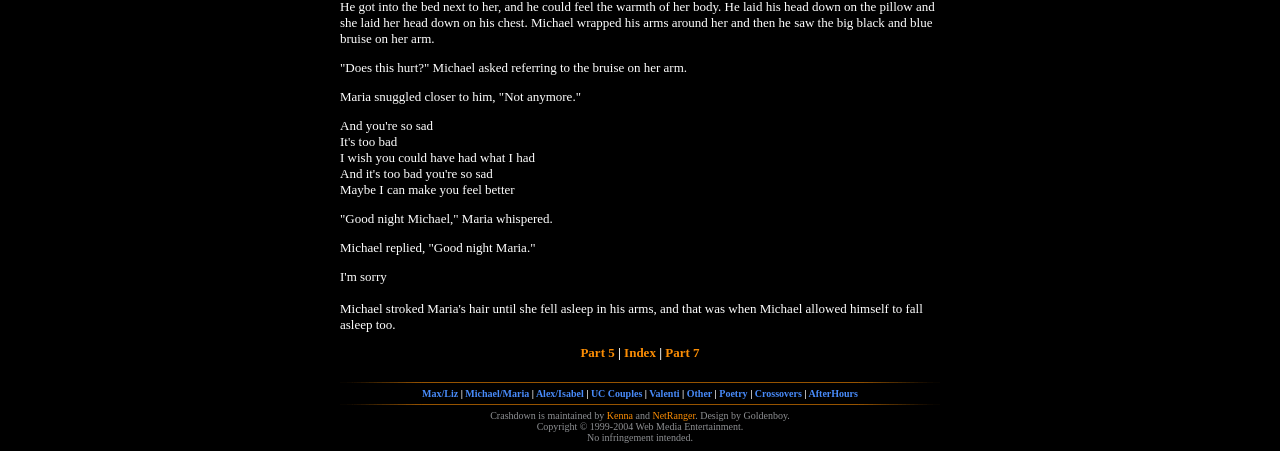Please locate the bounding box coordinates of the element that should be clicked to achieve the given instruction: "Click on Part 7".

[0.52, 0.765, 0.547, 0.798]